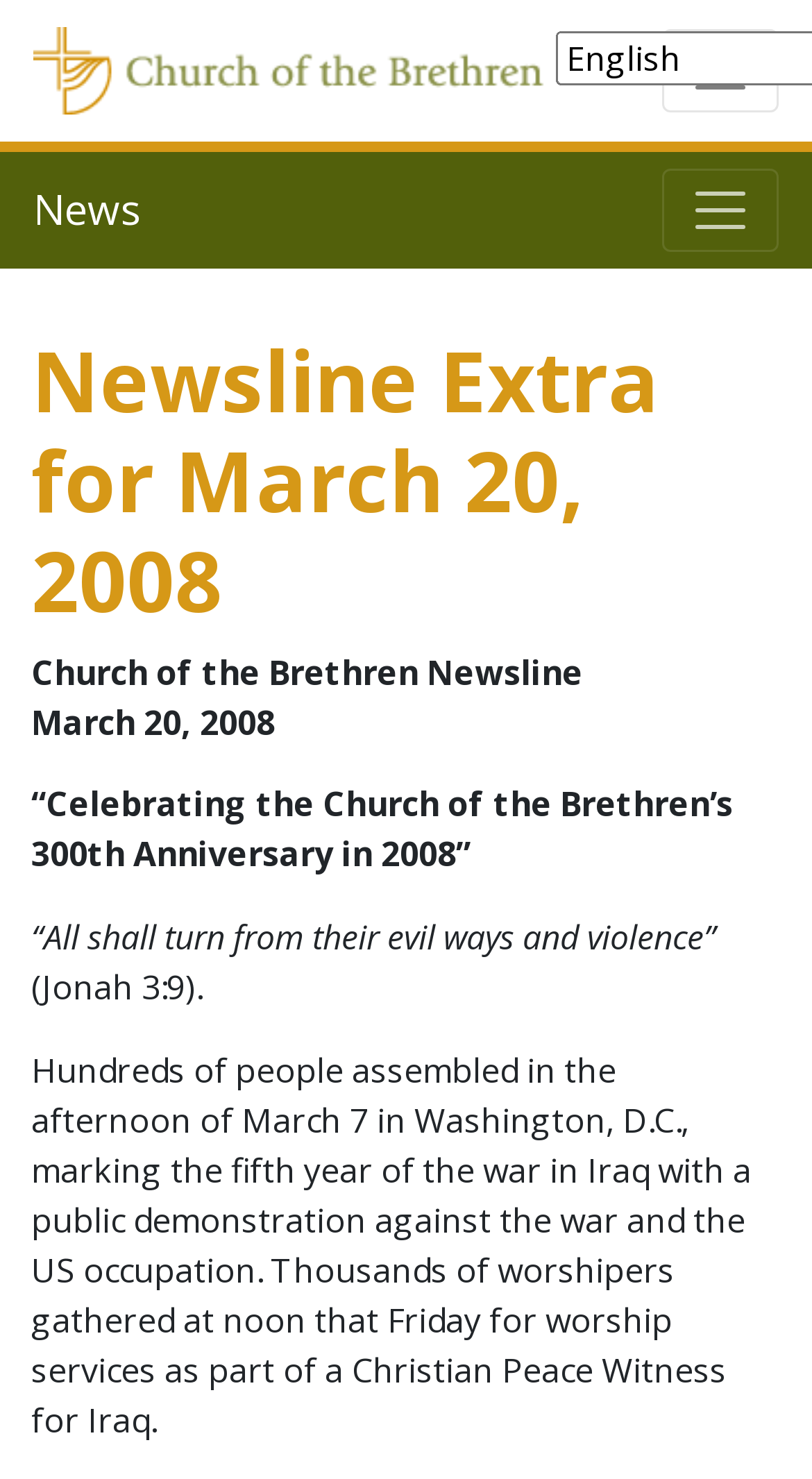Use a single word or phrase to answer the question:
What is the date of the public demonstration?

March 7